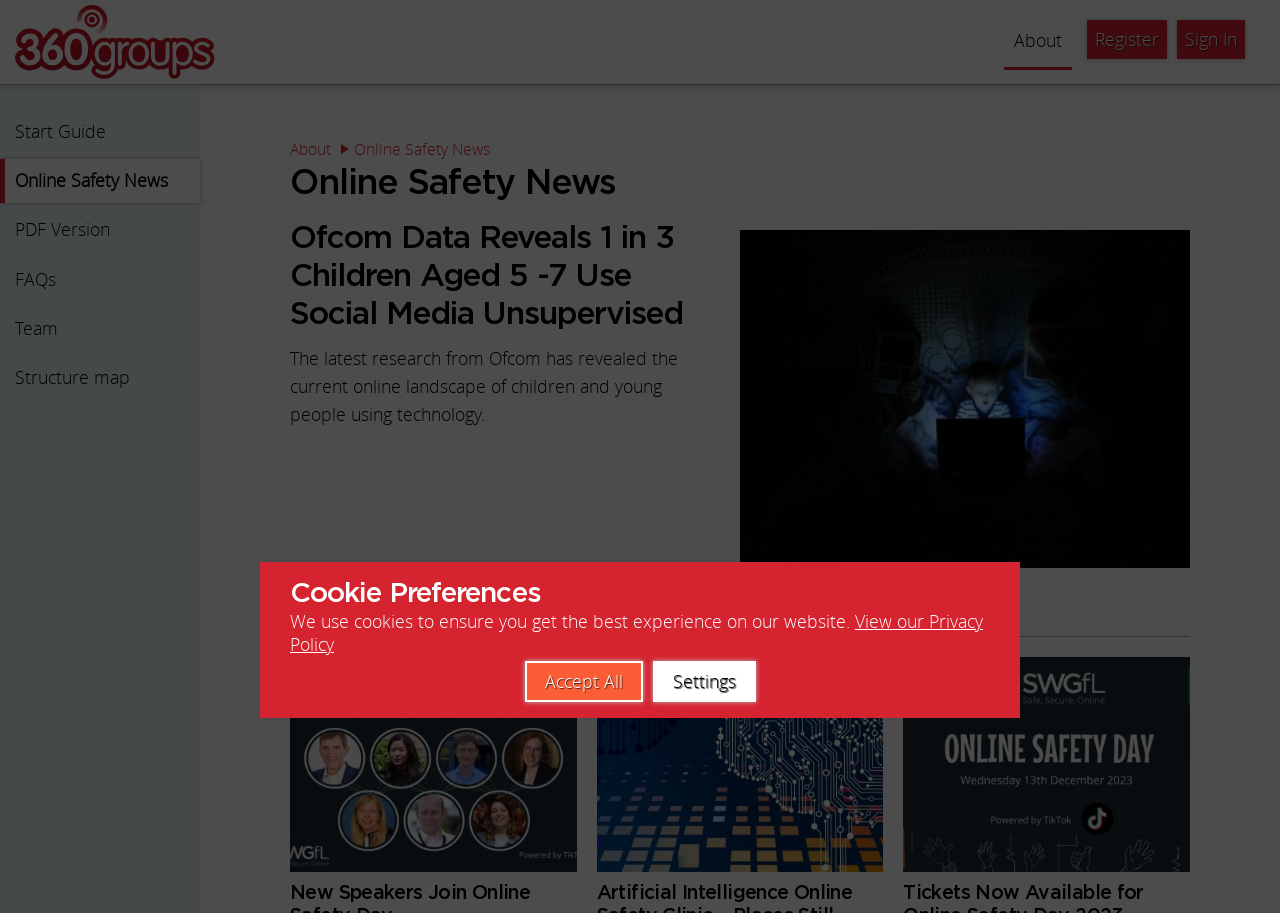Find the bounding box coordinates for the element that must be clicked to complete the instruction: "Sign in to your account". The coordinates should be four float numbers between 0 and 1, indicated as [left, top, right, bottom].

[0.92, 0.022, 0.973, 0.065]